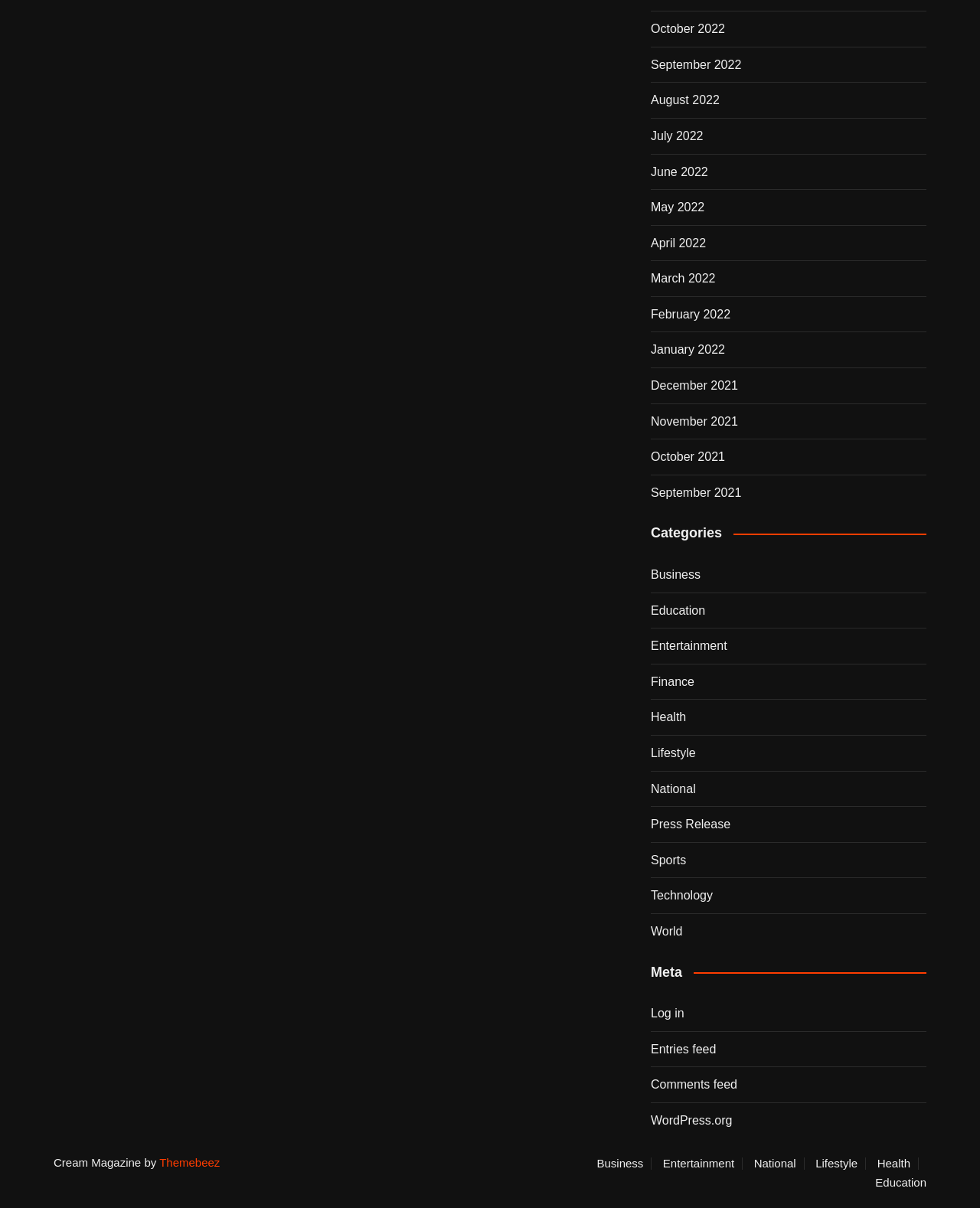Locate the bounding box coordinates of the area that needs to be clicked to fulfill the following instruction: "View October 2022 archives". The coordinates should be in the format of four float numbers between 0 and 1, namely [left, top, right, bottom].

[0.664, 0.016, 0.74, 0.032]